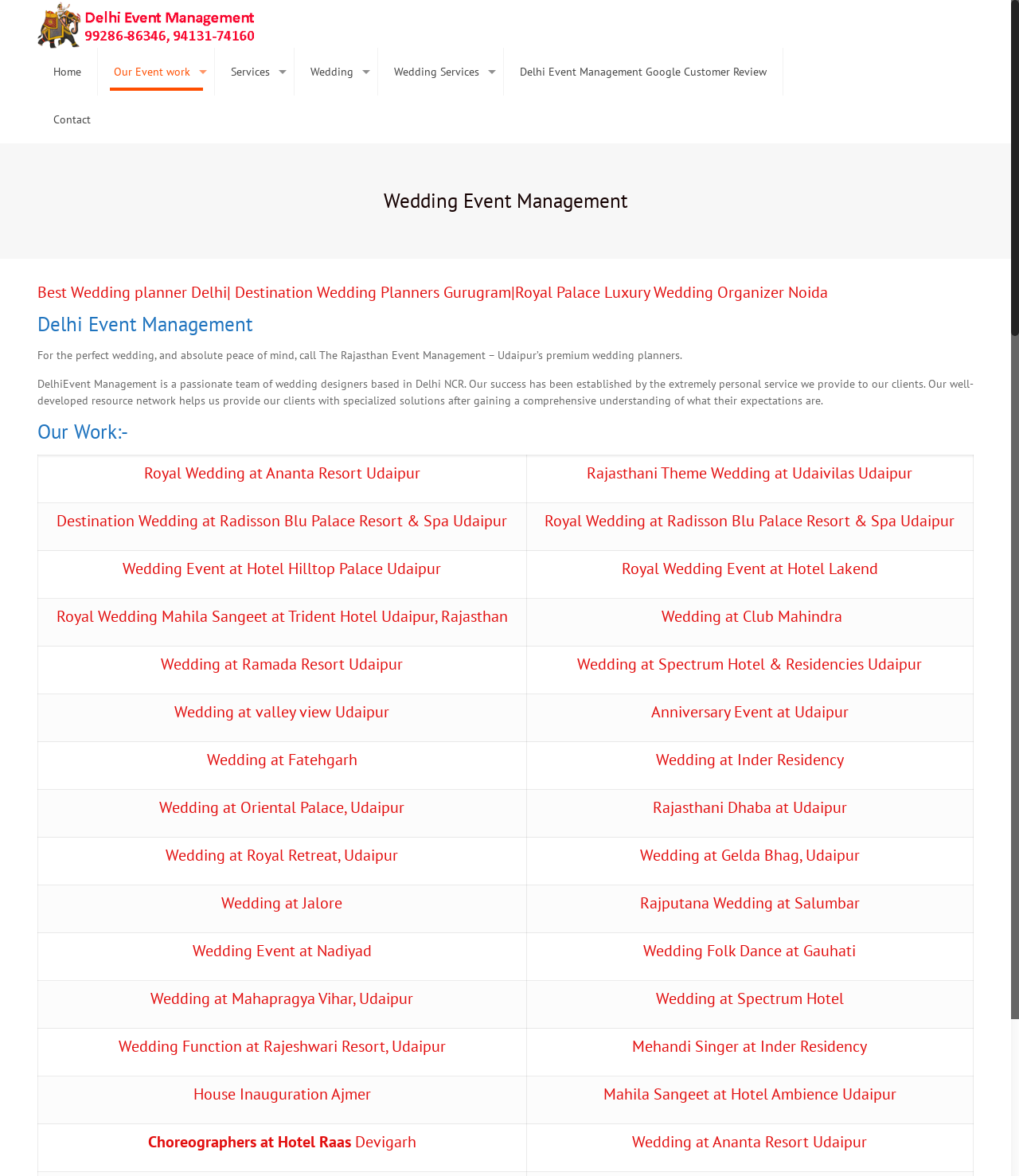What is the location of the wedding event 'Royal Wedding at Ananta Resort Udaipur'?
Could you answer the question with a detailed and thorough explanation?

The location of the wedding event 'Royal Wedding at Ananta Resort Udaipur' is Ananta Resort Udaipur, which is mentioned in the heading of the event.